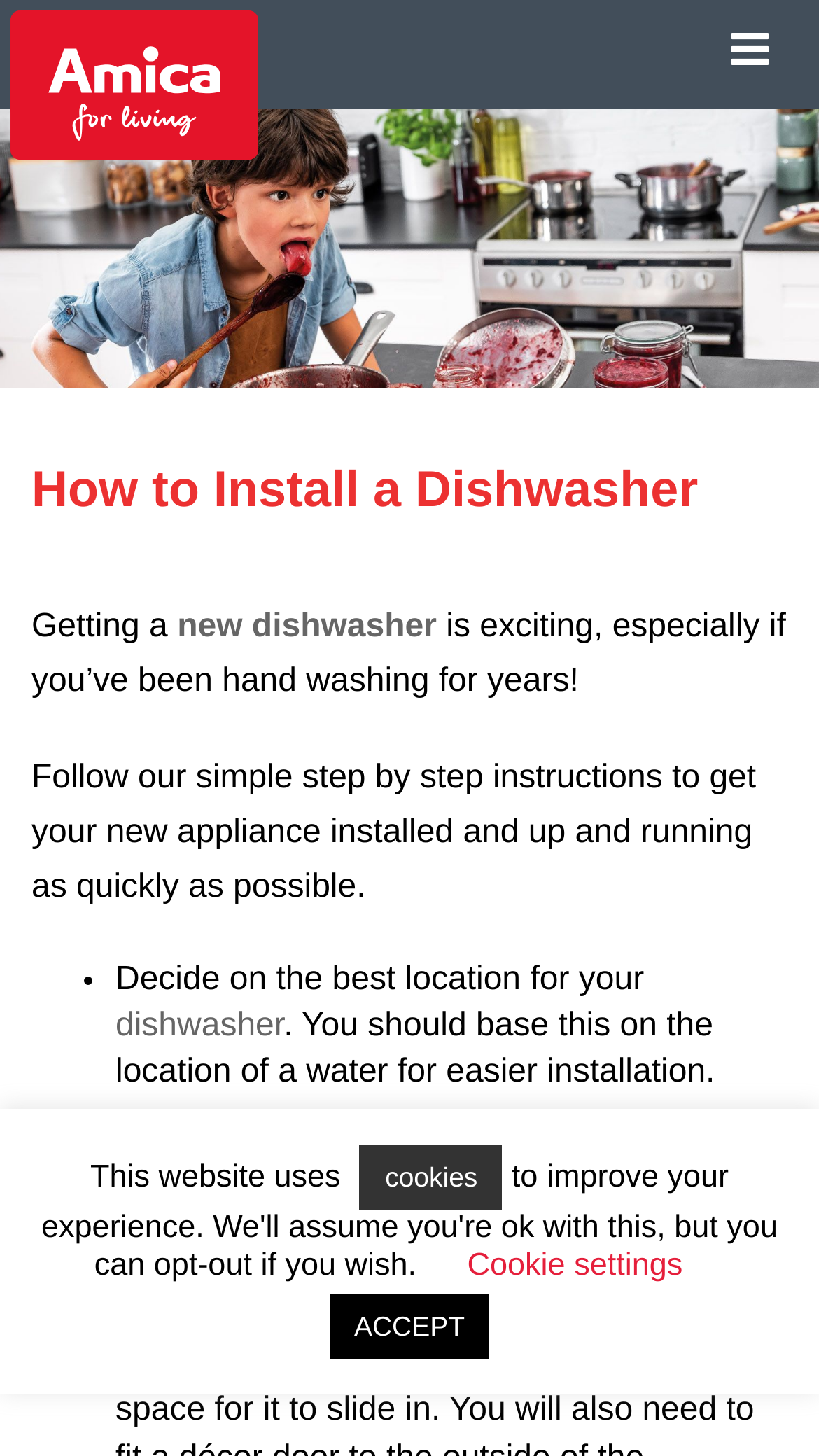By analyzing the image, answer the following question with a detailed response: What is the tone of the guide?

The tone of the guide appears to be helpful and instructional, as indicated by the use of phrases such as 'Follow our simple step by step instructions' and 'Get your new appliance installed and up and running as quickly as possible'.